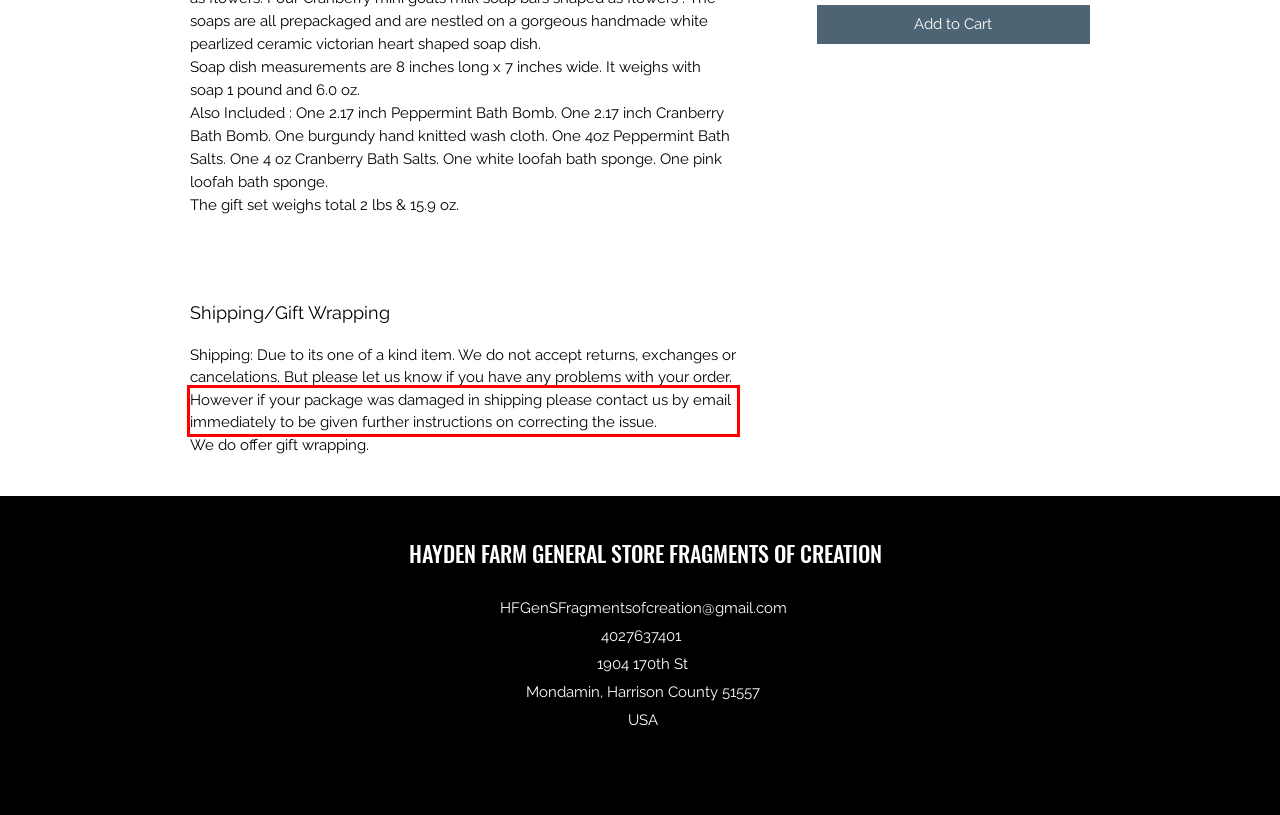In the given screenshot, locate the red bounding box and extract the text content from within it.

However if your package was damaged in shipping please contact us by email immediately to be given further instructions on correcting the issue.